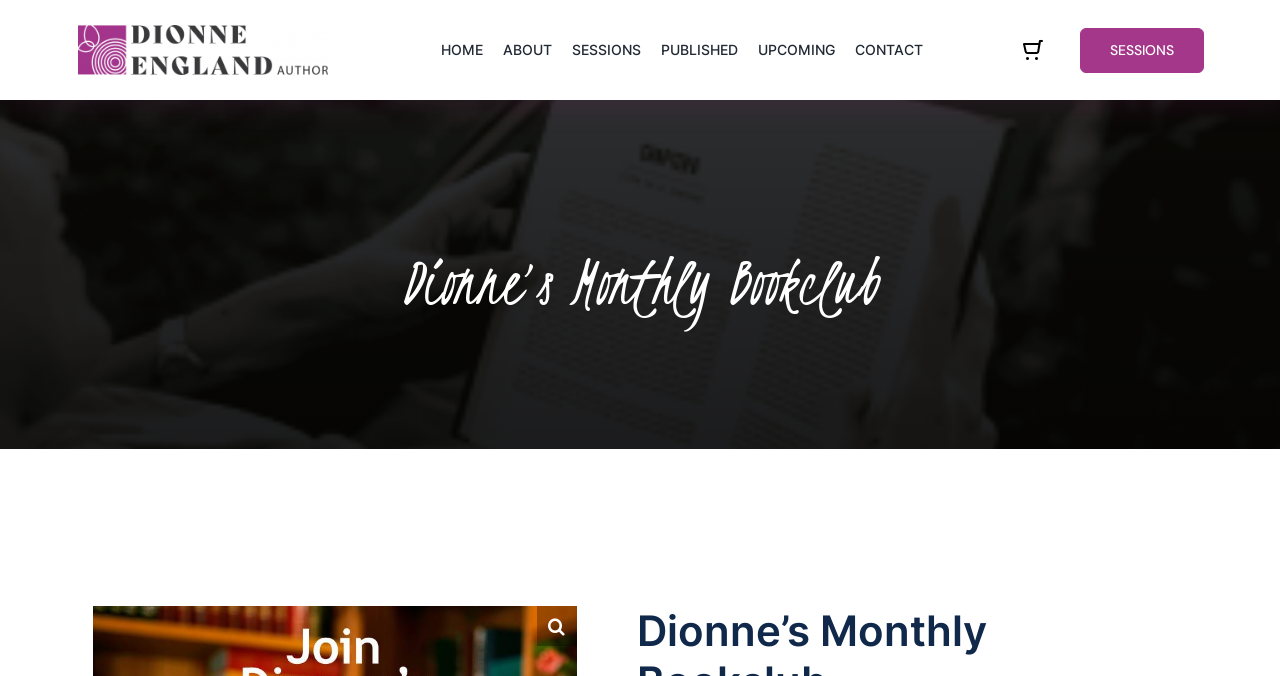Extract the primary heading text from the webpage.

Dionne’s Monthly Bookclub